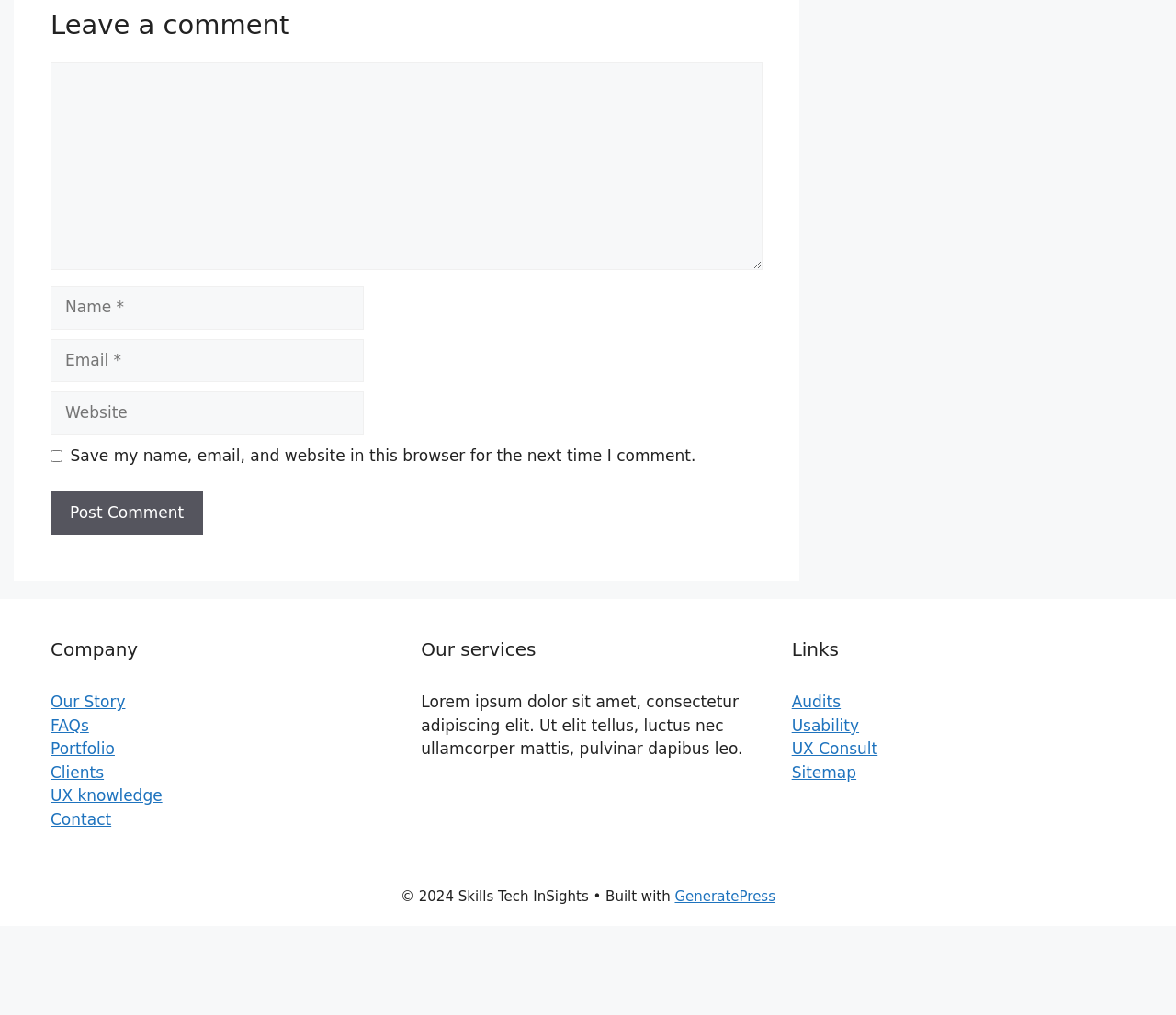Can you give a detailed response to the following question using the information from the image? What is the theme of the links in the 'Our services' section?

The links in the 'Our services' section include 'Audits', 'Usability', 'UX Consult', and 'Sitemap', which are all related to UX (User Experience) services.